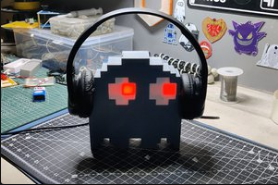Please answer the following question as detailed as possible based on the image: 
What is the color of the LED eyes?

The headphone stand features bright red LED eyes, which give it a lively appearance and add to its nostalgic charm.